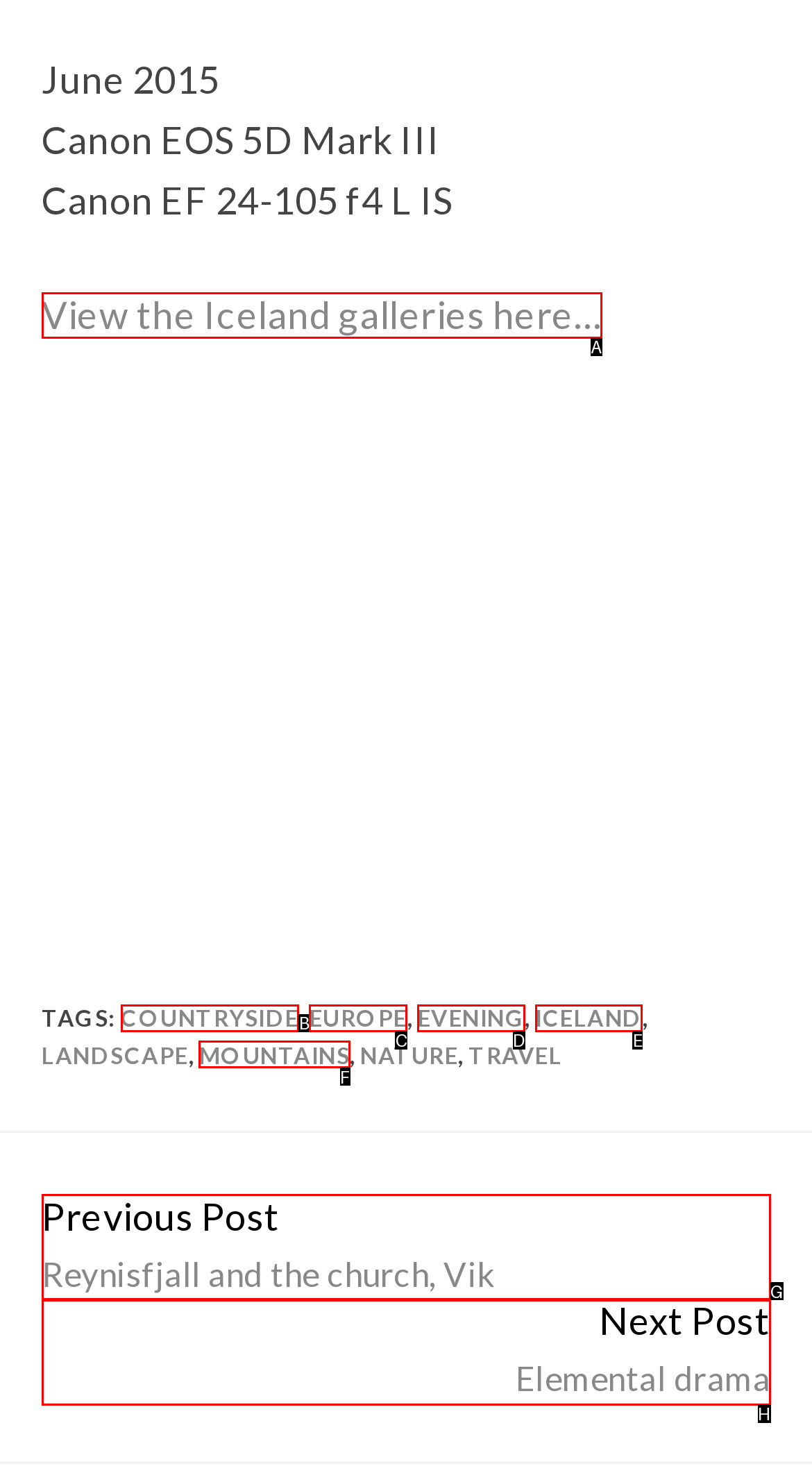Determine which HTML element fits the description: Next PostElemental drama. Answer with the letter corresponding to the correct choice.

H